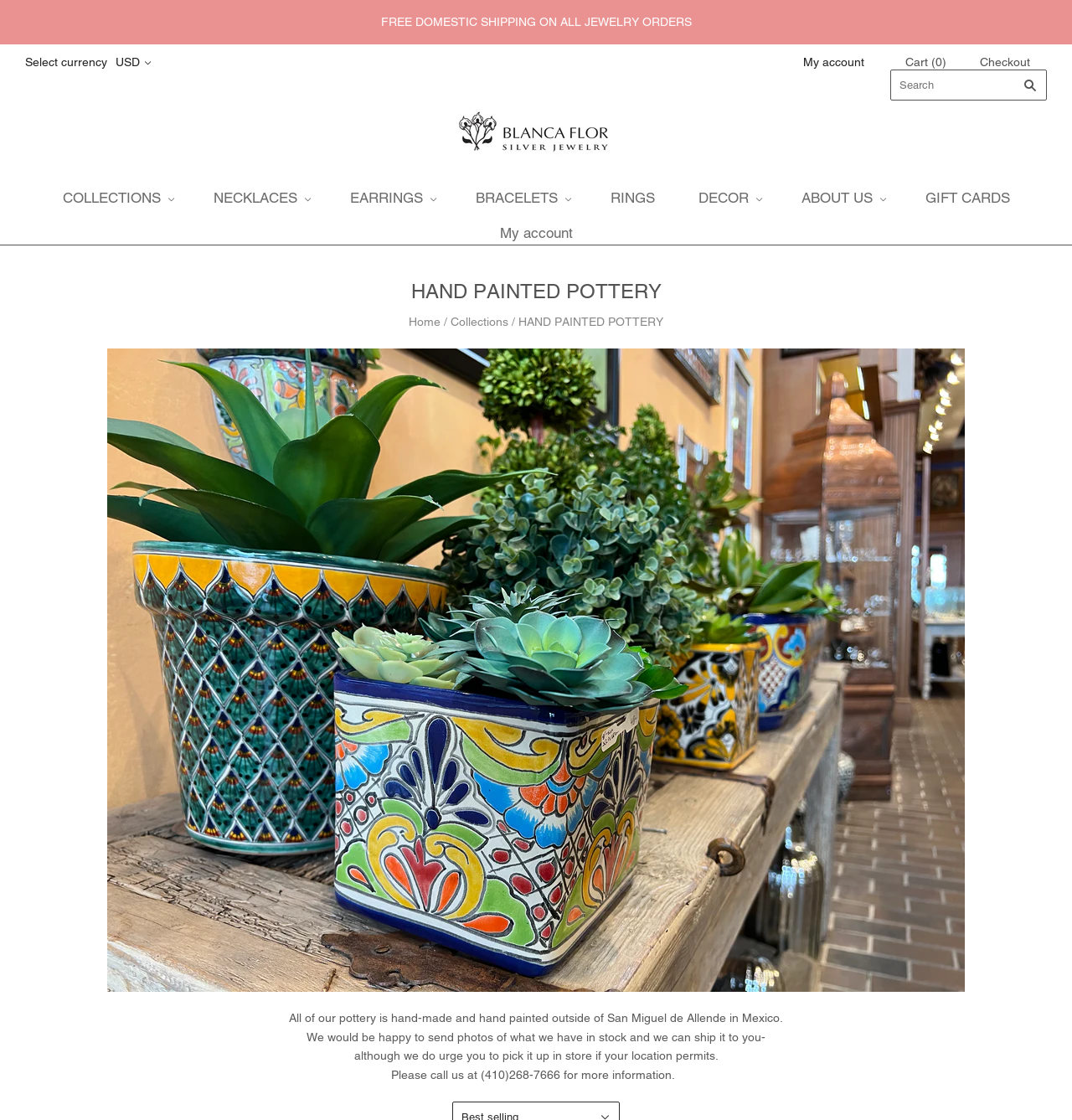What is the shipping policy for jewelry orders?
Look at the image and respond with a one-word or short-phrase answer.

Free domestic shipping